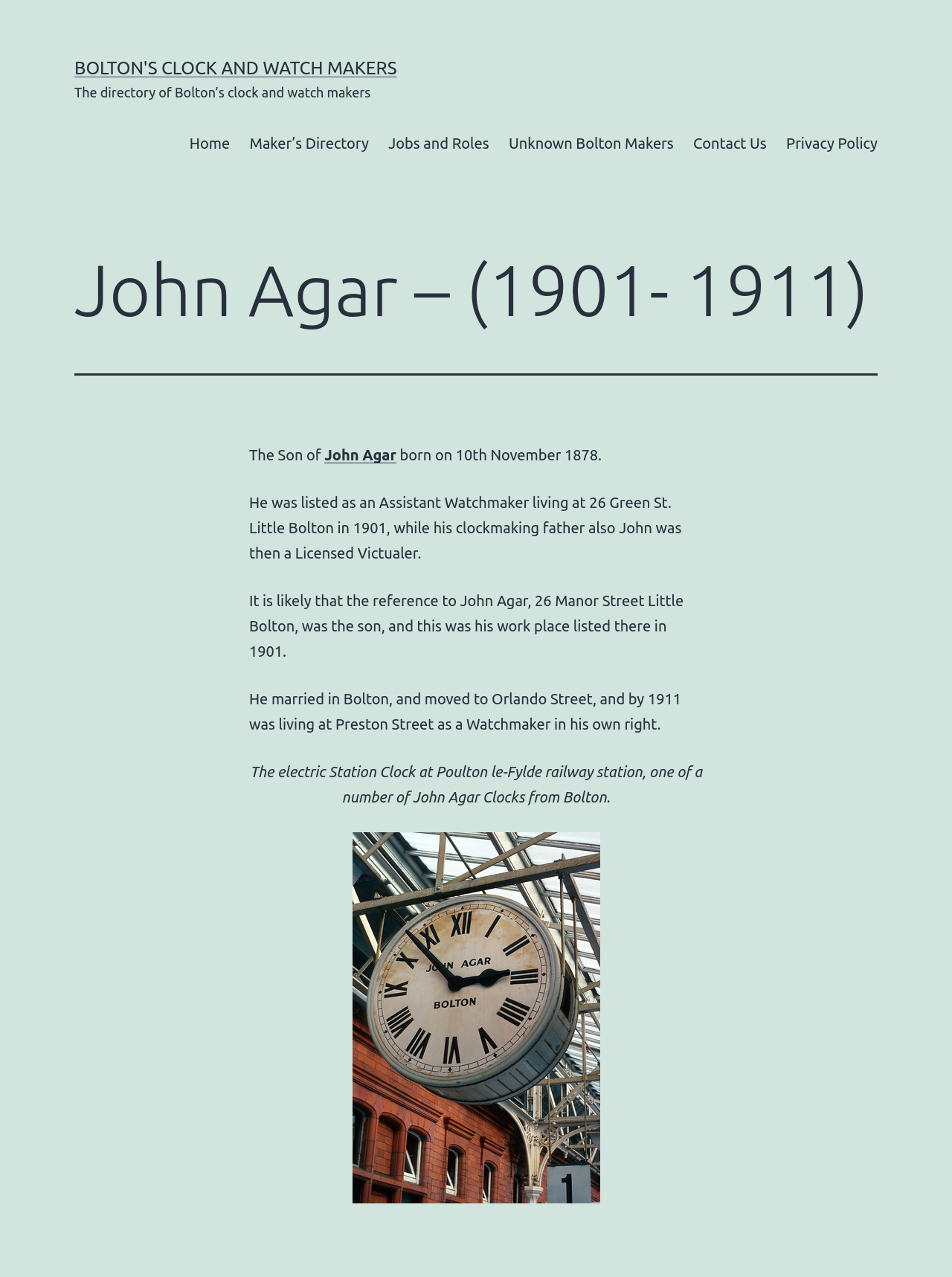Please identify the bounding box coordinates of where to click in order to follow the instruction: "Click the 'BOLTON'S CLOCK AND WATCH MAKERS' link".

[0.078, 0.045, 0.417, 0.061]